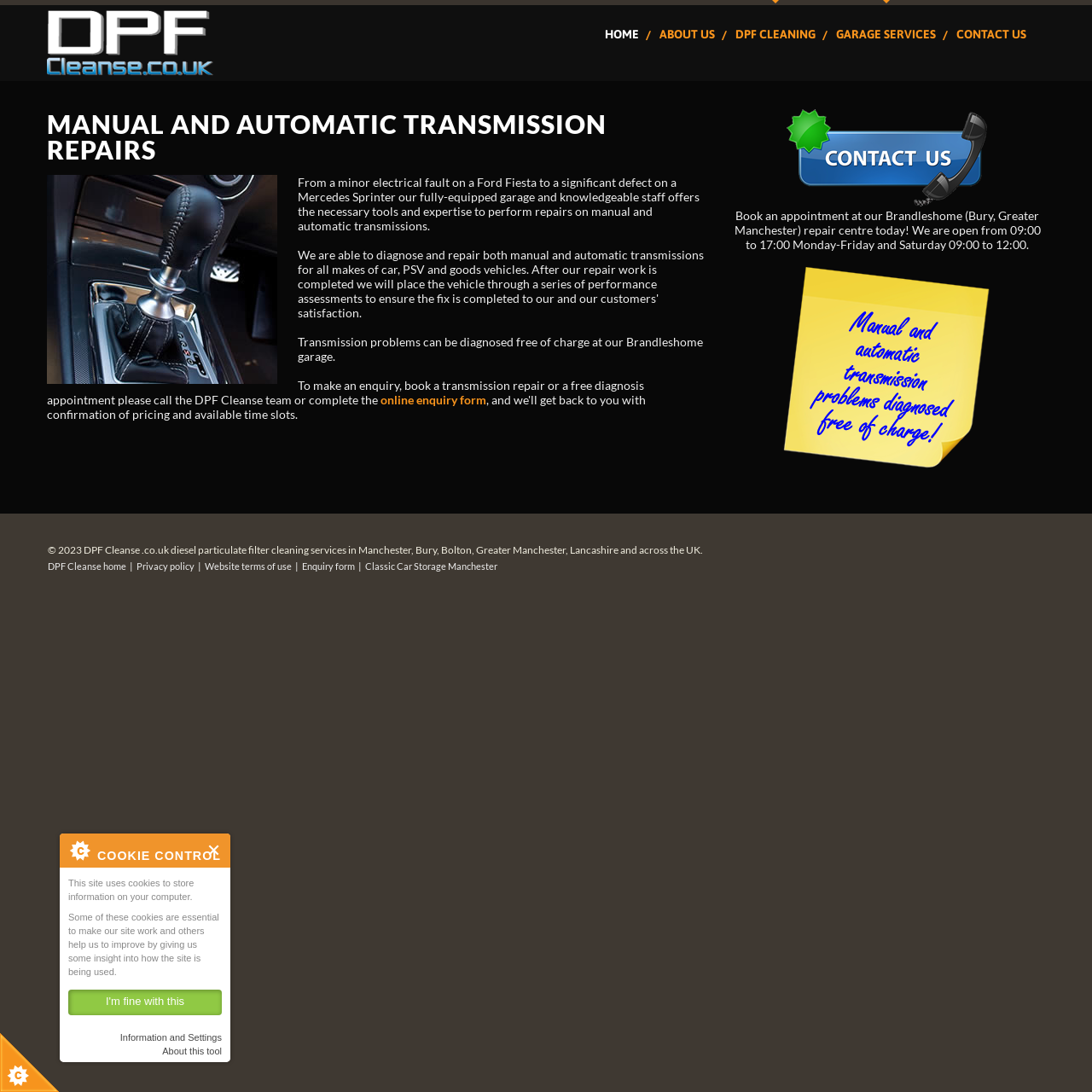What is the operating schedule of the Brandleshome repair centre?
Analyze the image and provide a thorough answer to the question.

According to the webpage, the Brandleshome repair centre is open from 09:00 to 17:00 Monday-Friday and Saturday 09:00 to 12:00.